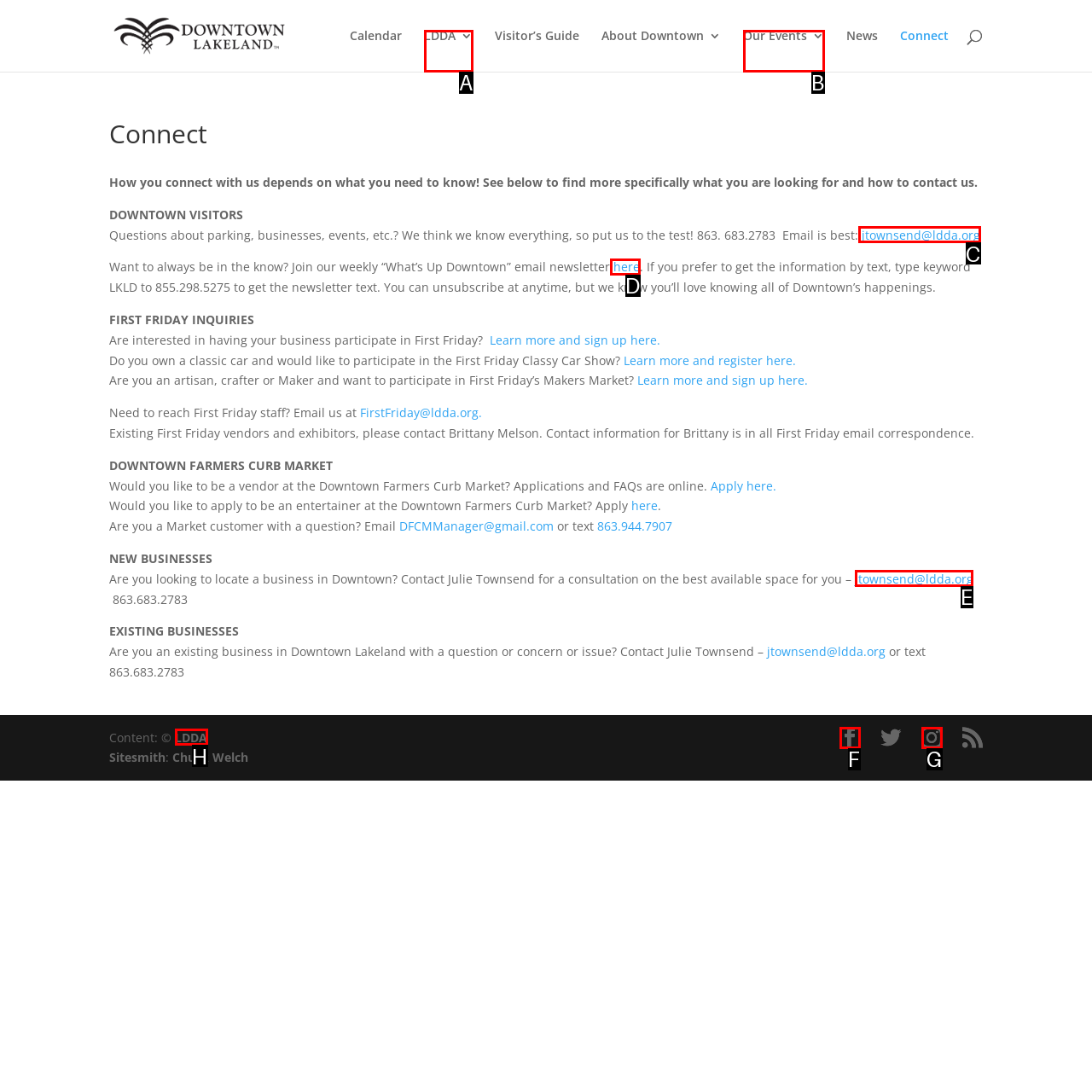To perform the task "Contact Julie Townsend for a consultation on the best available space for you", which UI element's letter should you select? Provide the letter directly.

E